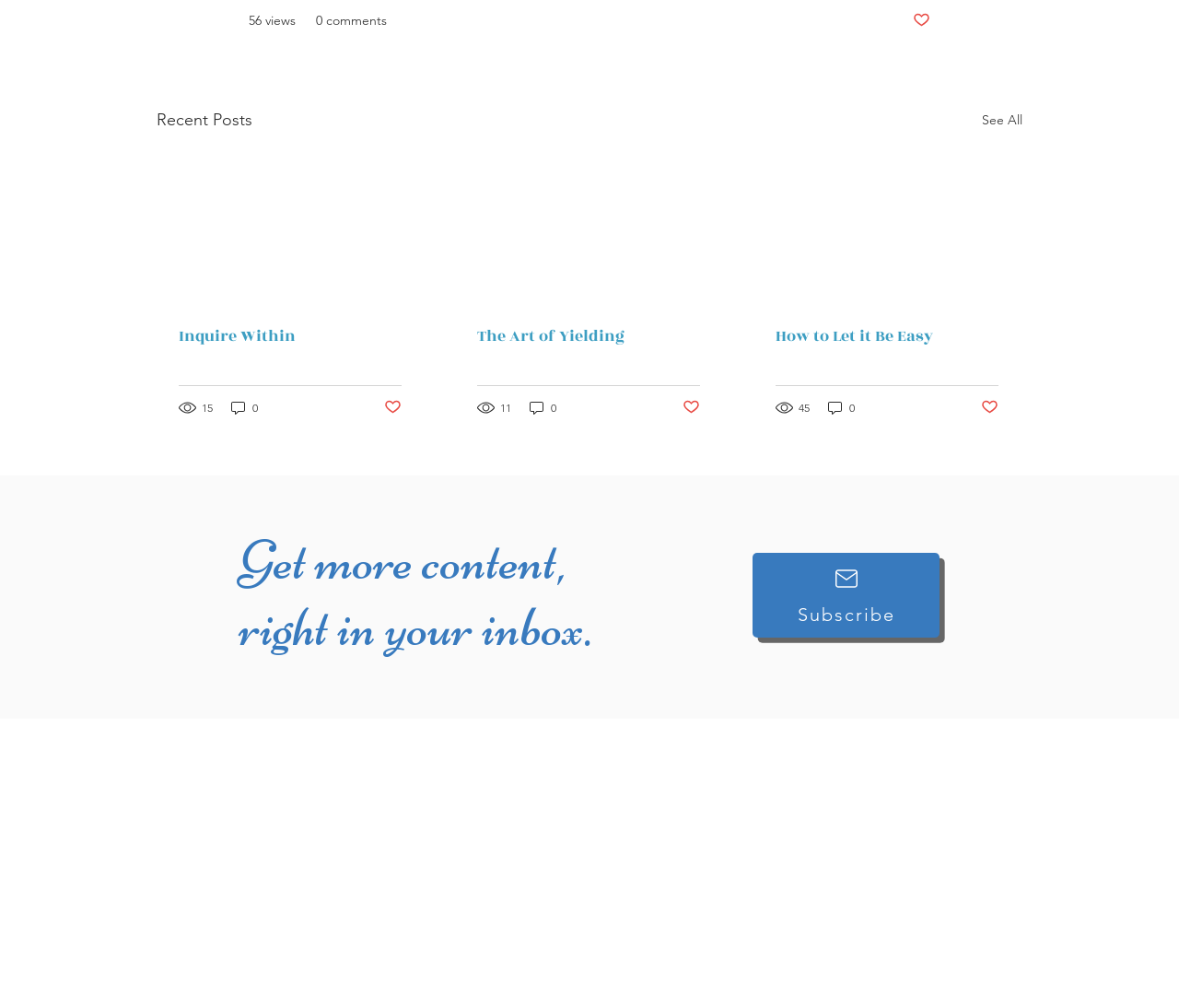Could you locate the bounding box coordinates for the section that should be clicked to accomplish this task: "View recent posts".

[0.133, 0.106, 0.214, 0.132]